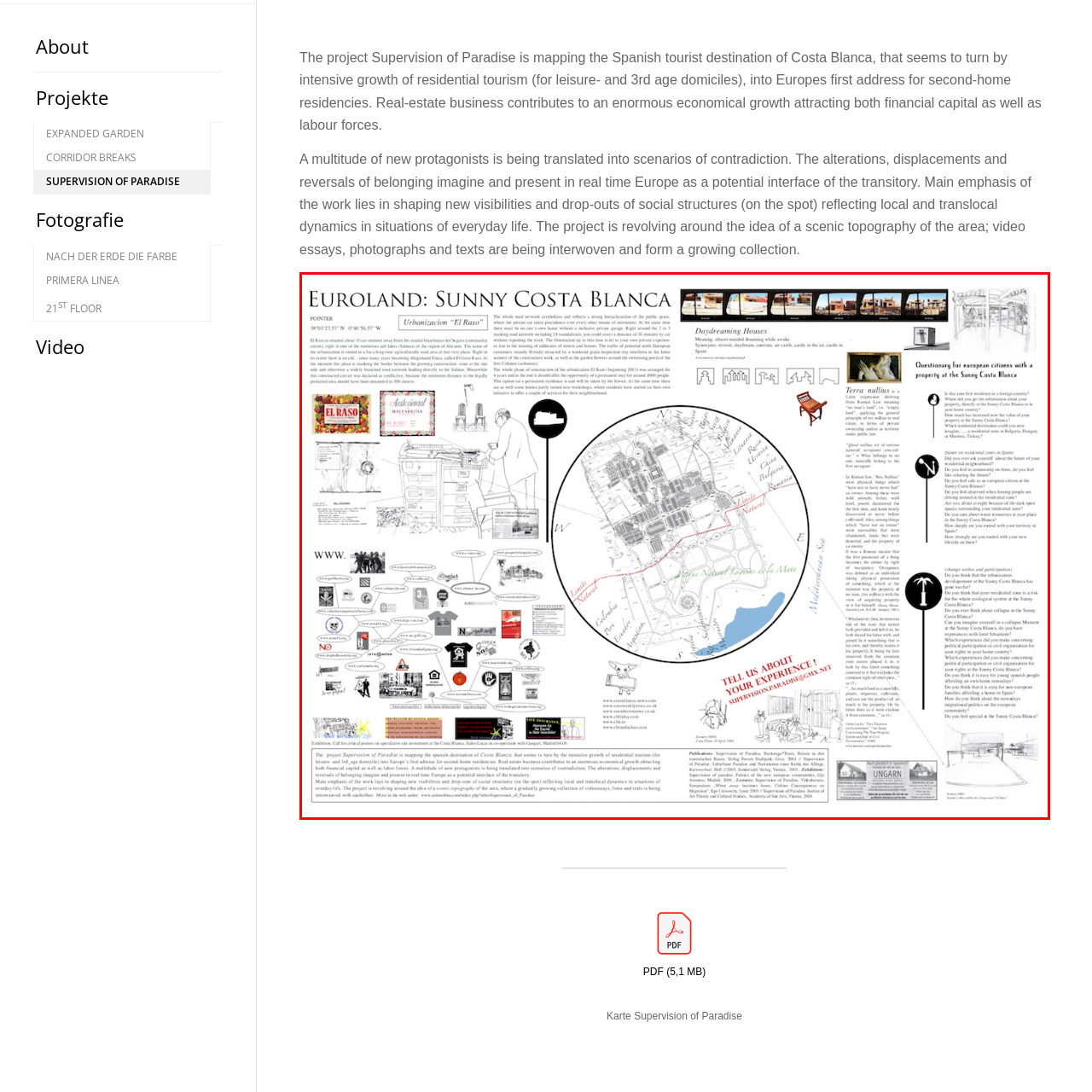Refer to the image encased in the red bounding box and answer the subsequent question with a single word or phrase:
What is the purpose of the textual annotations in the image?

To highlight transformation